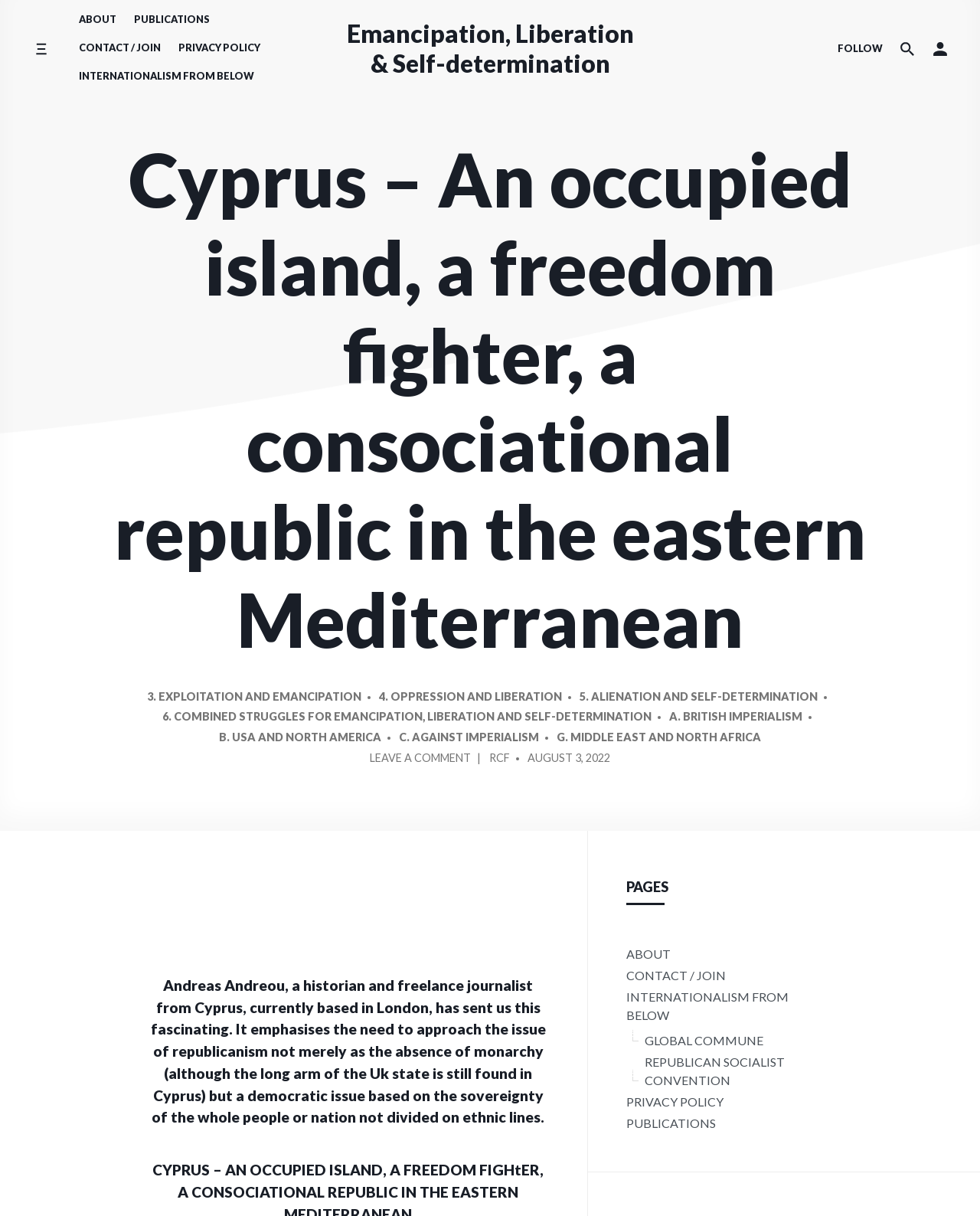Please extract the title of the webpage.

Cyprus – An occupied island, a freedom fighter, a consociational republic in the eastern Mediterranean